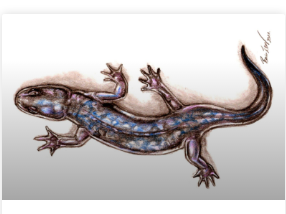During which era did Albanerpeton live?
Refer to the image and provide a thorough answer to the question.

According to the caption, Albanerpeton is known to have lived during the Middle Jurassic to the Pliocene era, making it a significant subject in the study of amphibian evolution.